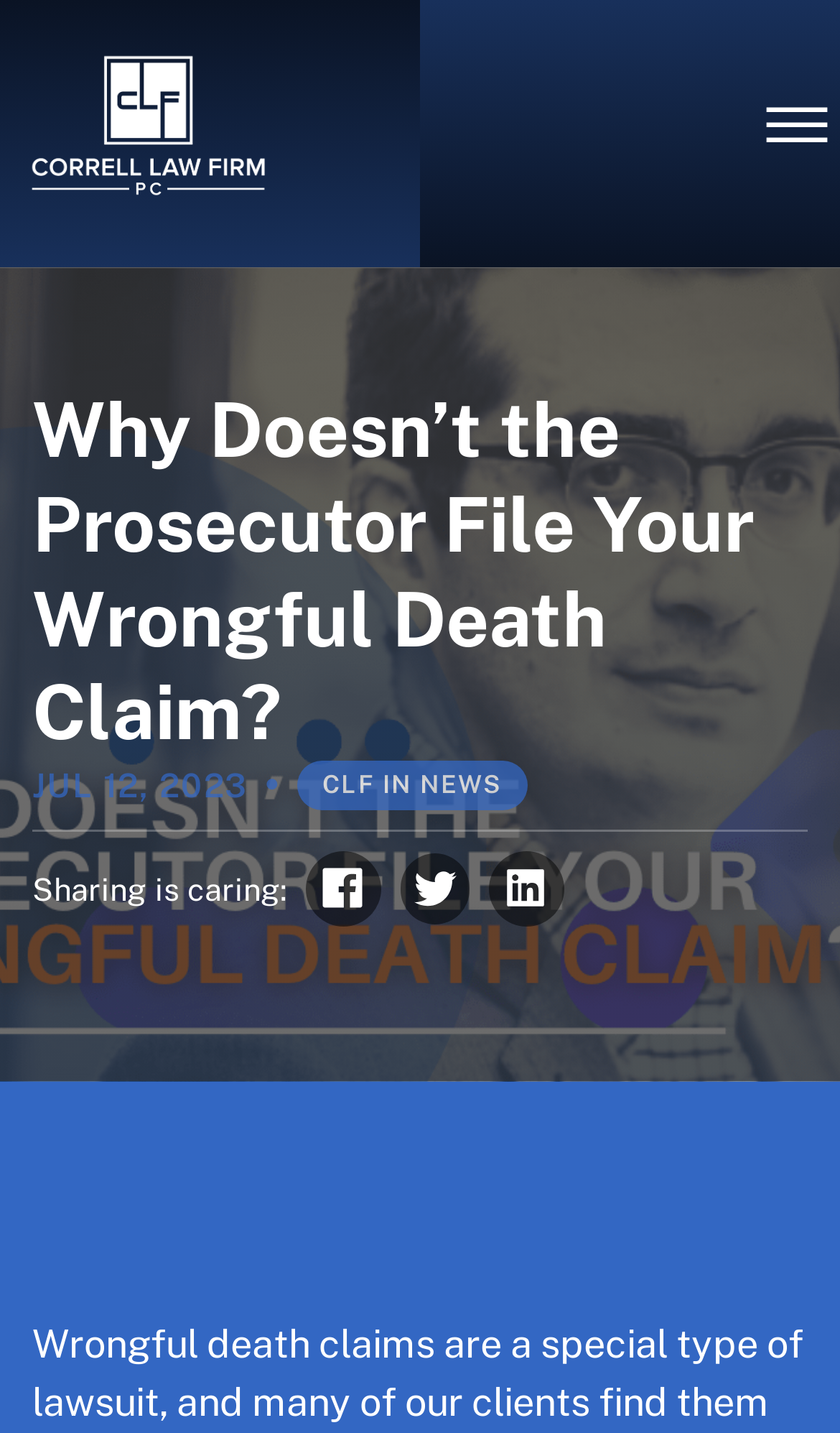Give a one-word or short-phrase answer to the following question: 
How many navigation links are there?

7